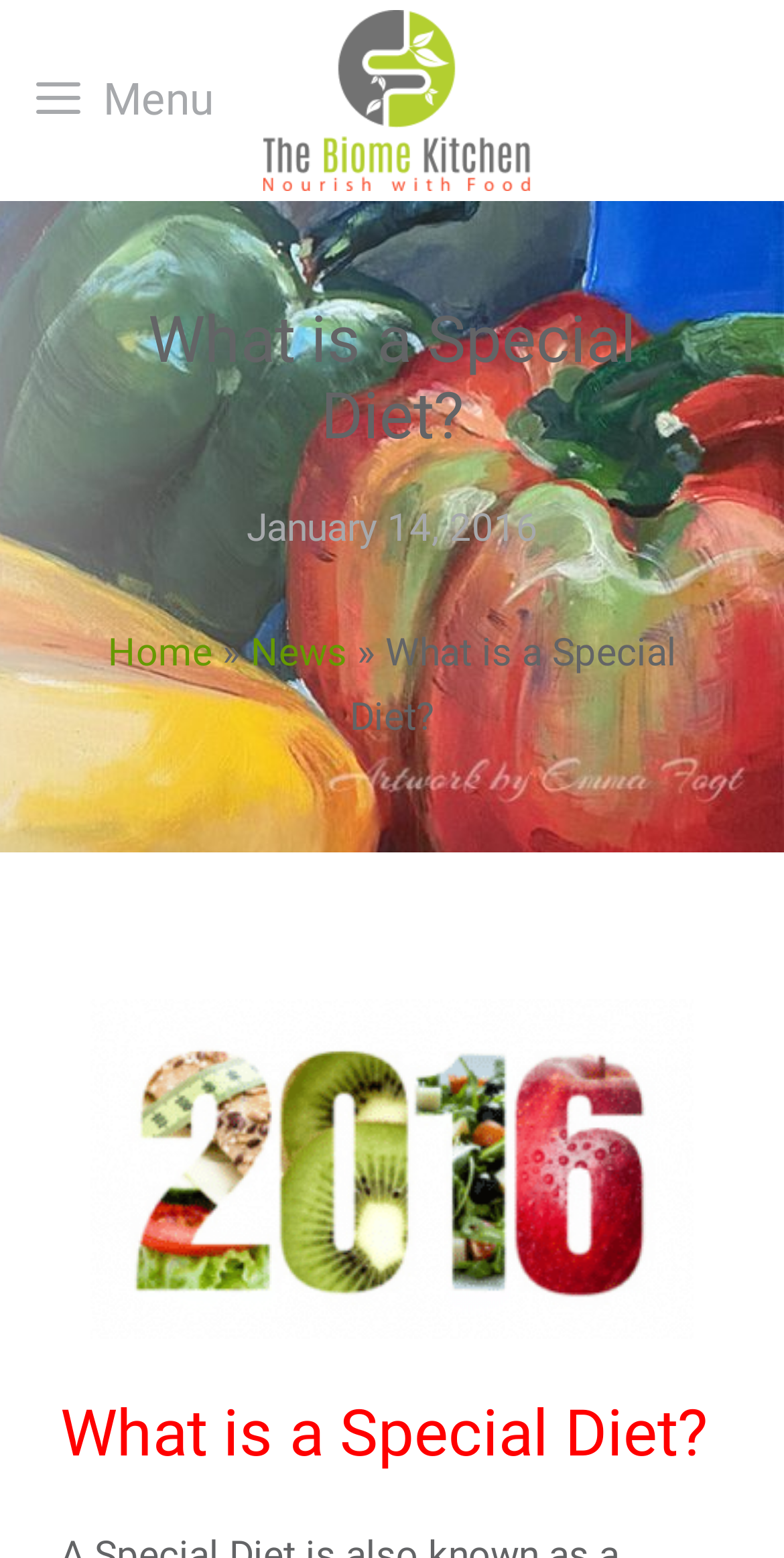How many navigation links are there?
Refer to the image and give a detailed response to the question.

I counted the number of navigation links on the webpage by looking at the elements with types 'link'. I found two links, one with the text 'Home' and another with the text 'News', which are located near the top of the webpage.